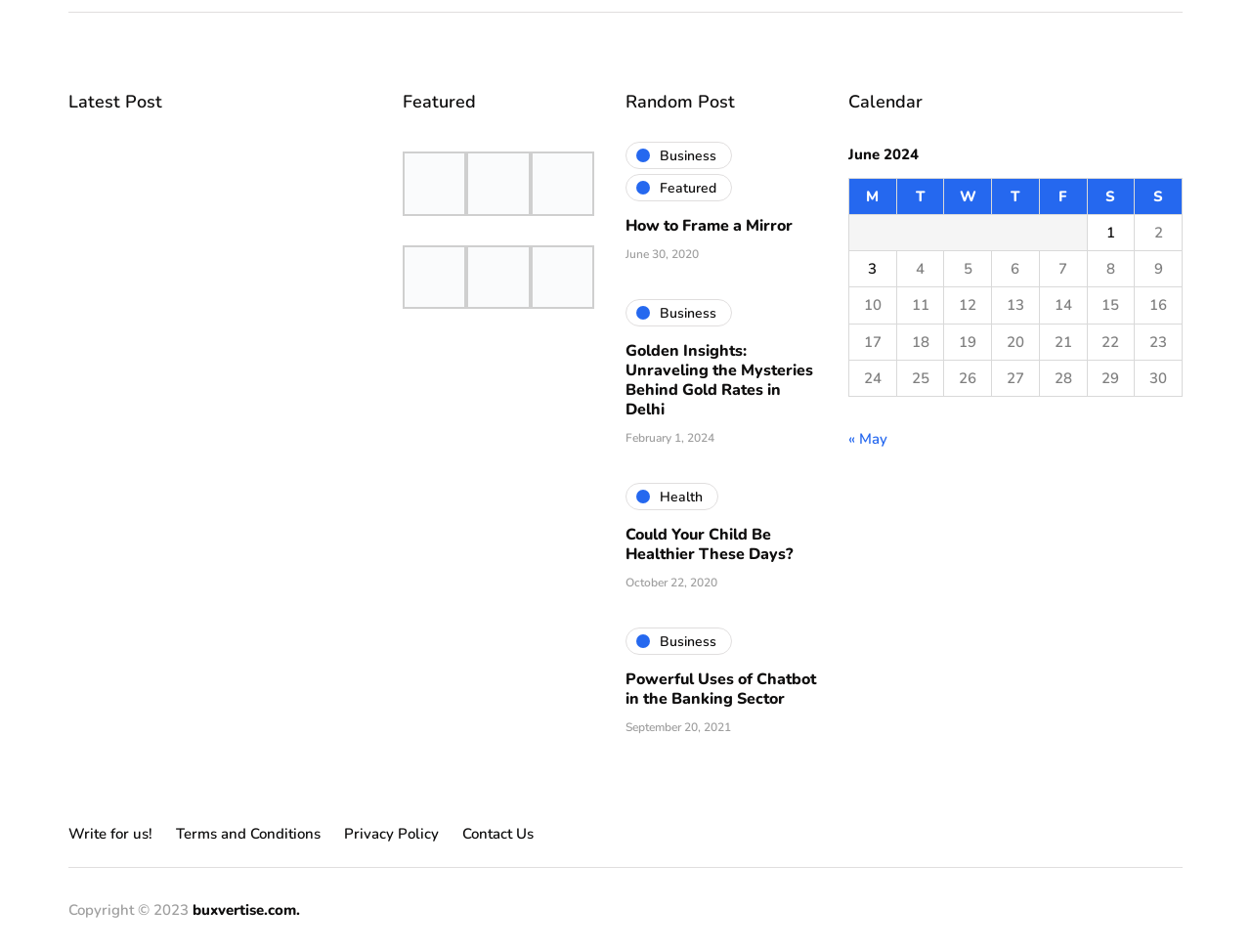Find the bounding box coordinates of the area to click in order to follow the instruction: "Click on the 'Latest Post' heading".

[0.055, 0.095, 0.298, 0.118]